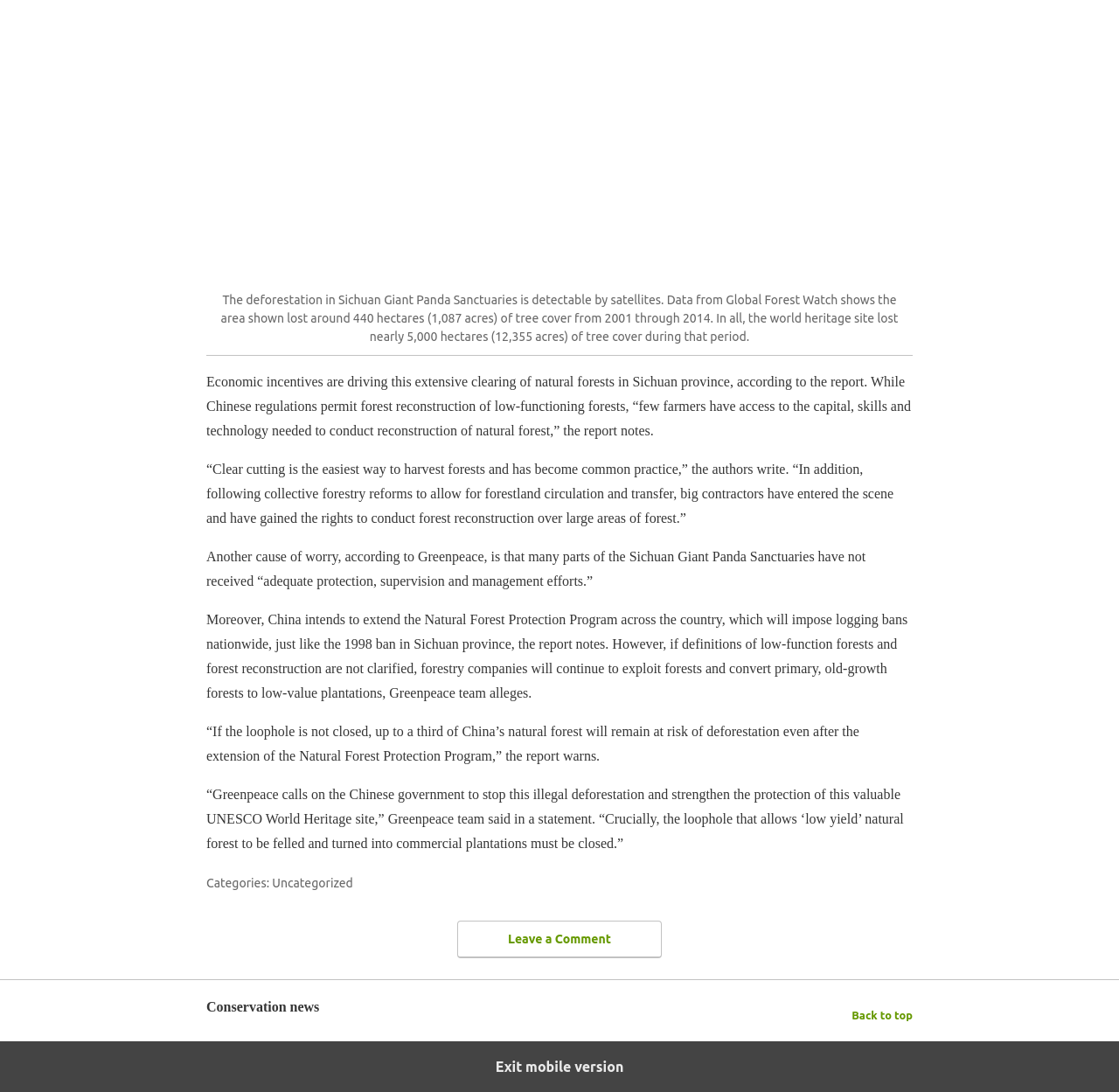Provide a single word or phrase to answer the given question: 
What is the name of the program that China intends to extend?

Natural Forest Protection Program